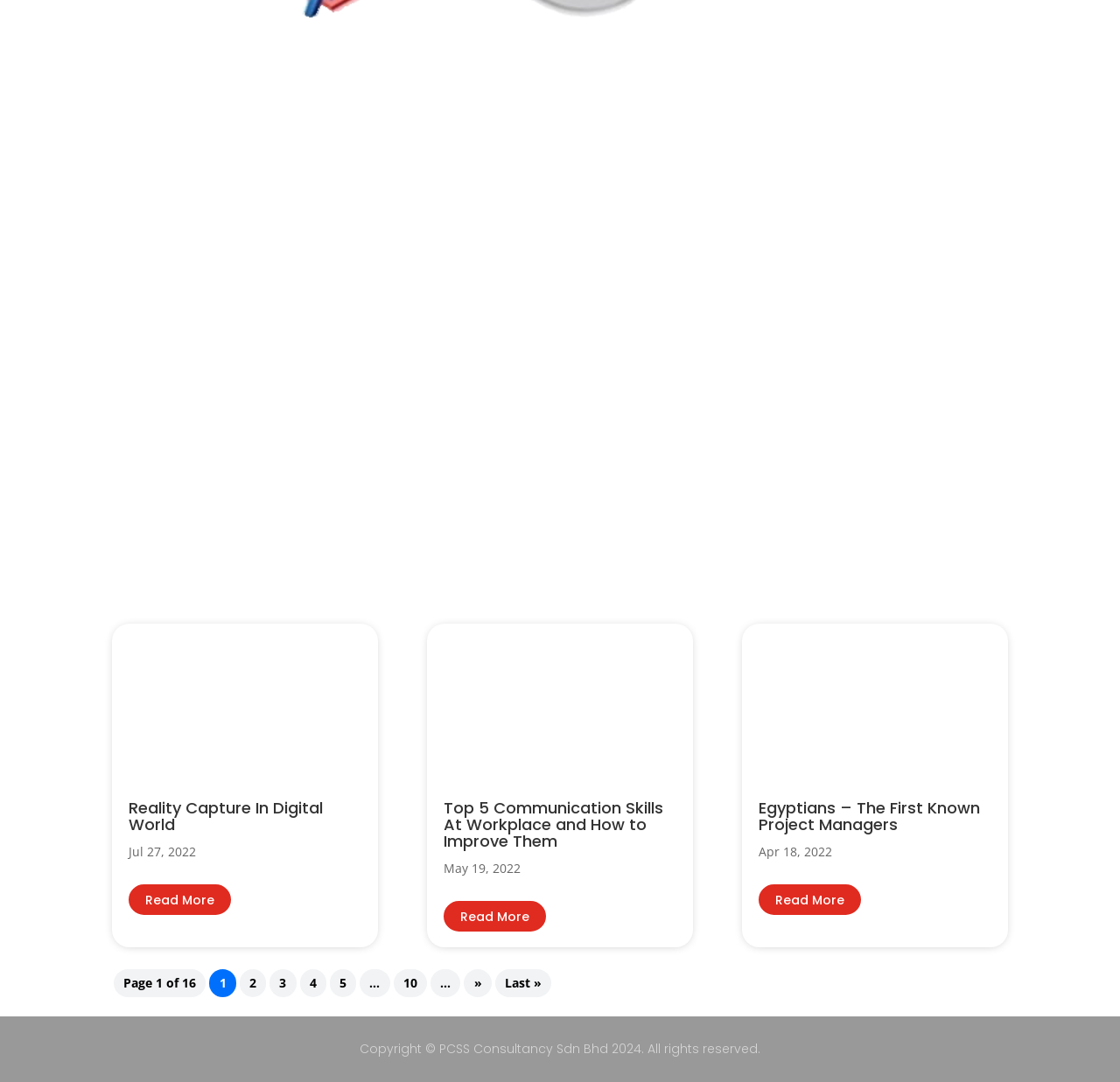Please specify the bounding box coordinates of the element that should be clicked to execute the given instruction: 'View the 'Top 5 Communication Skills At Workplace and How to Improve Them' article'. Ensure the coordinates are four float numbers between 0 and 1, expressed as [left, top, right, bottom].

[0.381, 0.575, 0.619, 0.714]